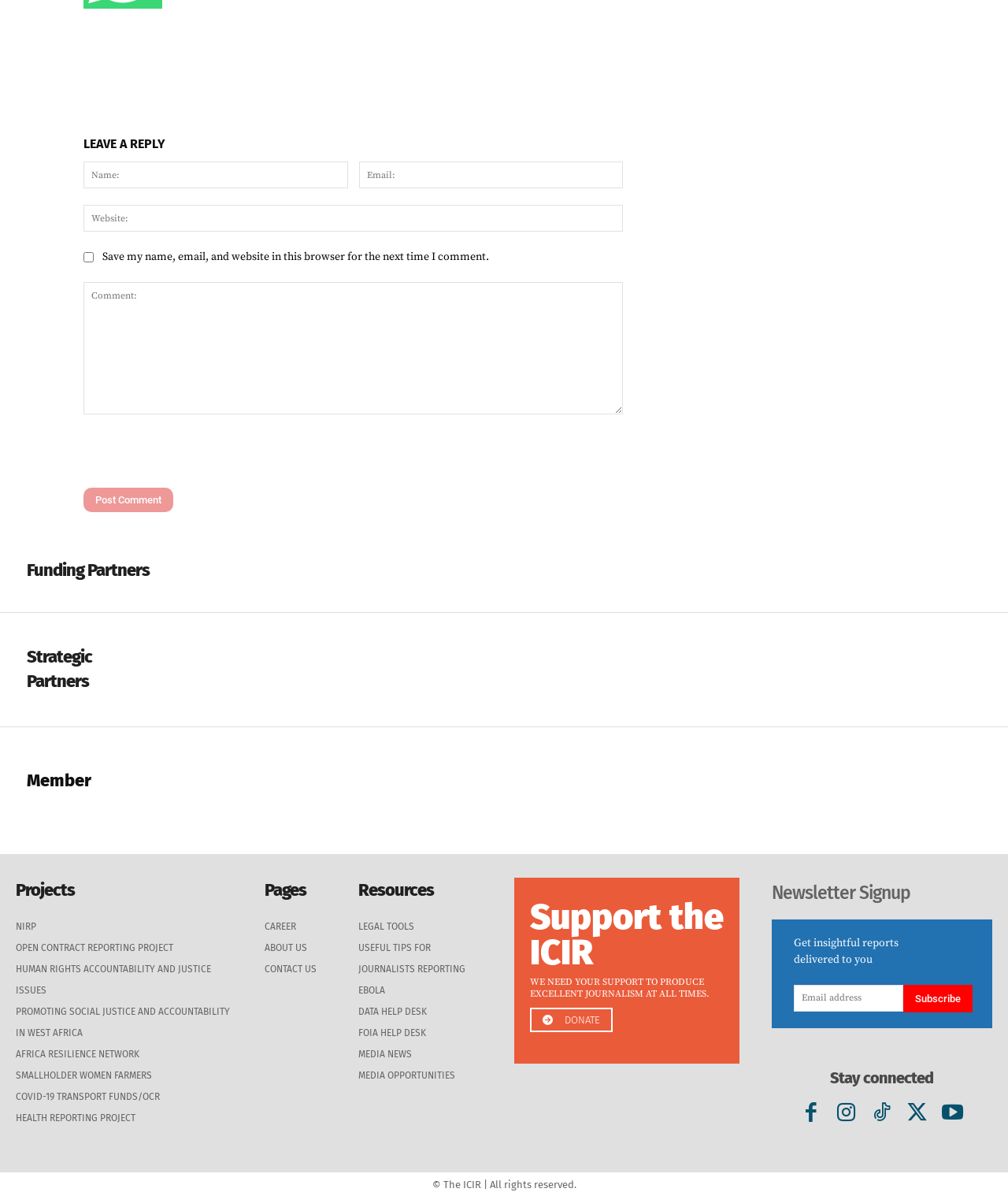Using the description: "parent_node: Support the ICIR aria-label="icon_box"", identify the bounding box of the corresponding UI element in the screenshot.

[0.526, 0.745, 0.726, 0.863]